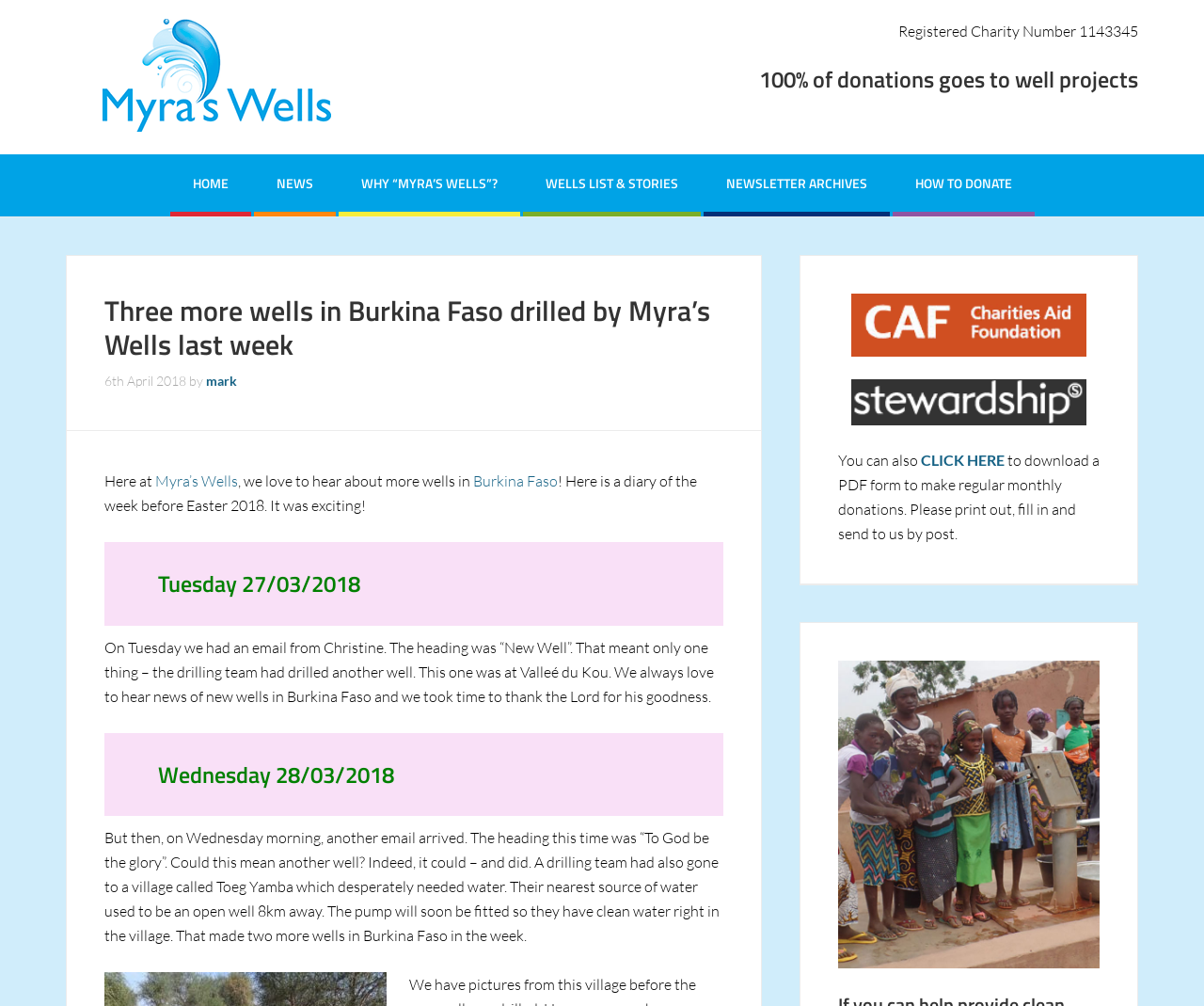Specify the bounding box coordinates of the element's area that should be clicked to execute the given instruction: "Click on the 'HOME' link". The coordinates should be four float numbers between 0 and 1, i.e., [left, top, right, bottom].

[0.141, 0.153, 0.208, 0.21]